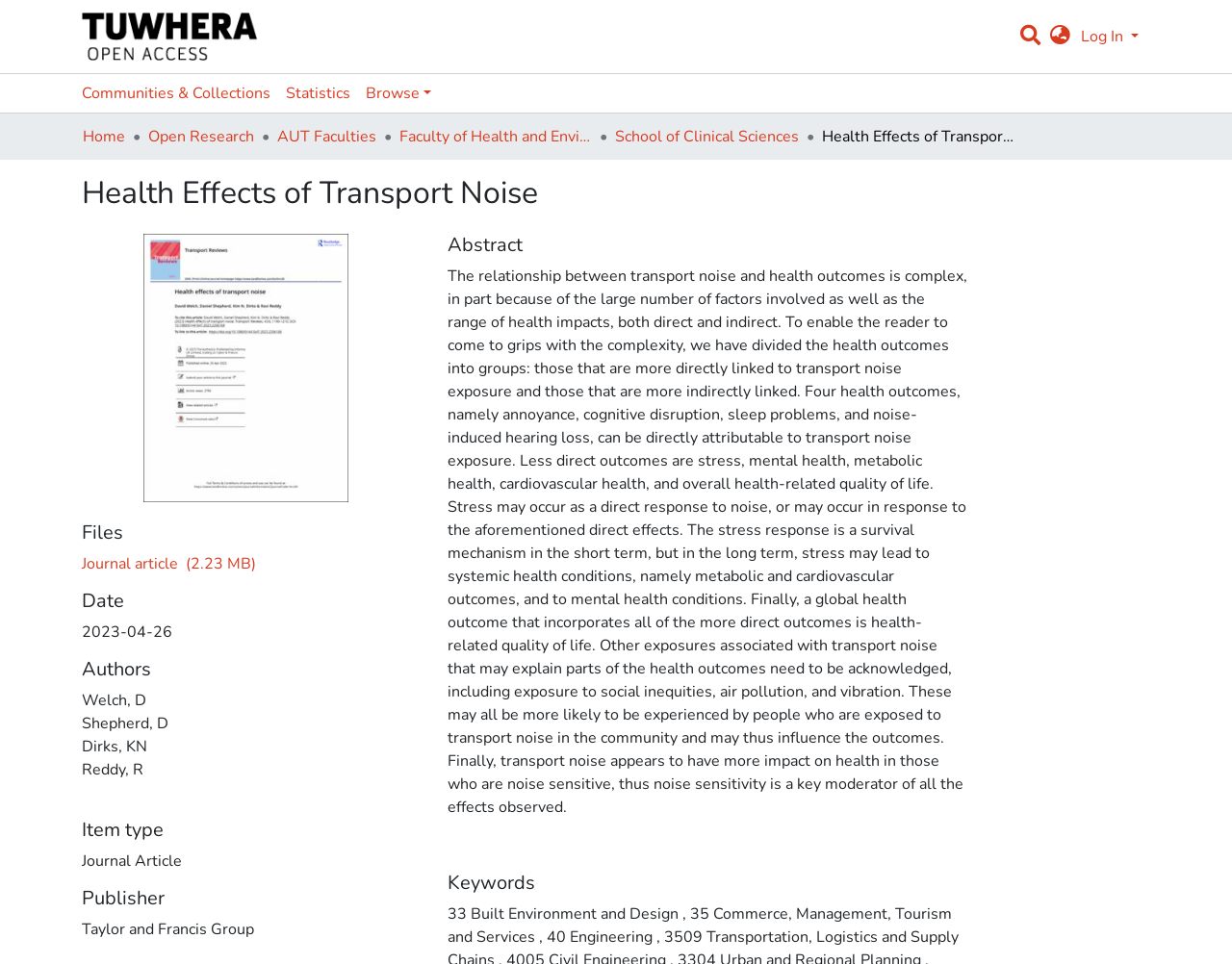Locate the bounding box coordinates of the clickable area needed to fulfill the instruction: "Search for something".

[0.824, 0.018, 0.847, 0.056]